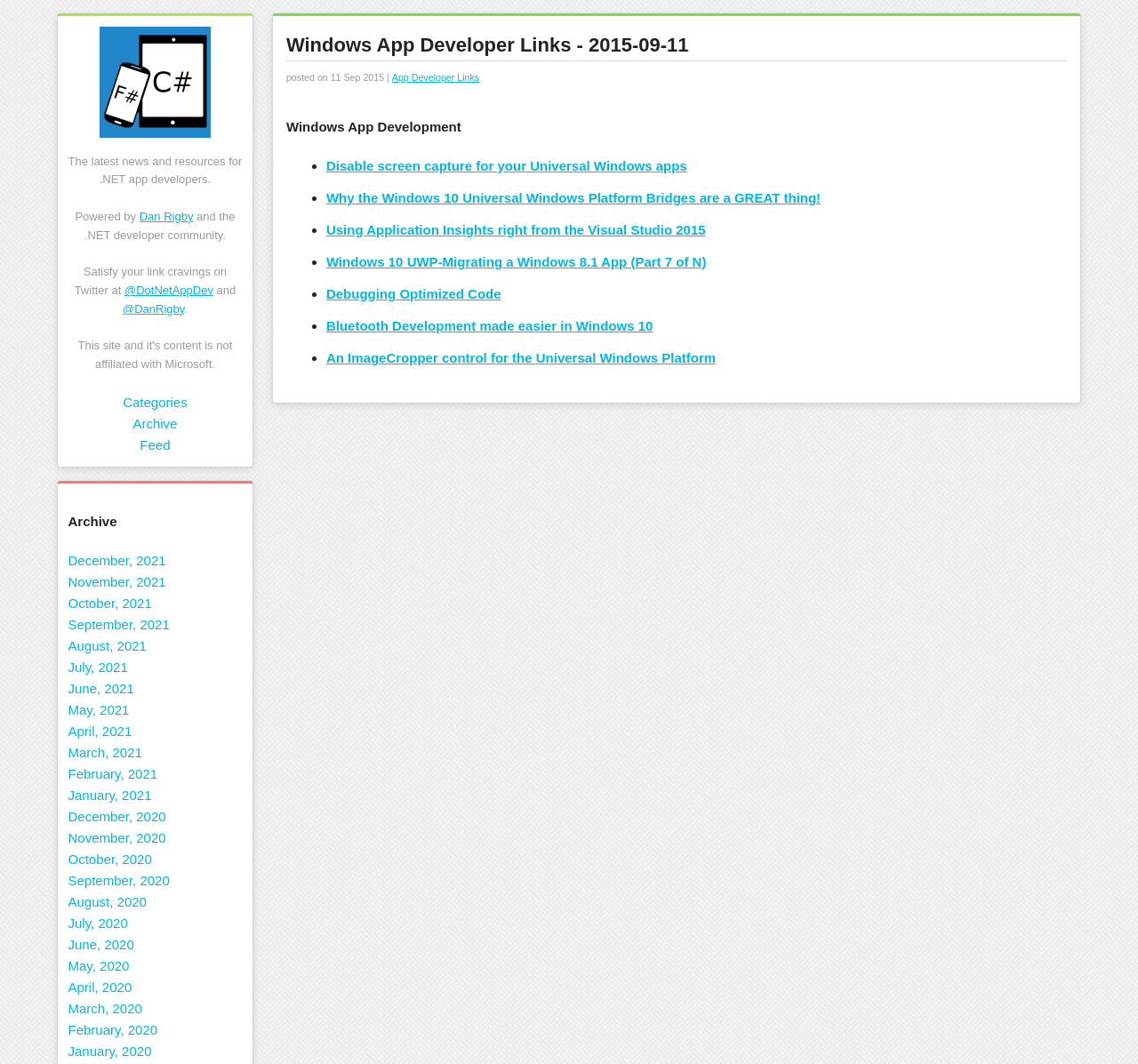Find the bounding box coordinates of the clickable region needed to perform the following instruction: "Visit the 'Categories' page". The coordinates should be provided as four float numbers between 0 and 1, i.e., [left, top, right, bottom].

[0.108, 0.369, 0.165, 0.387]